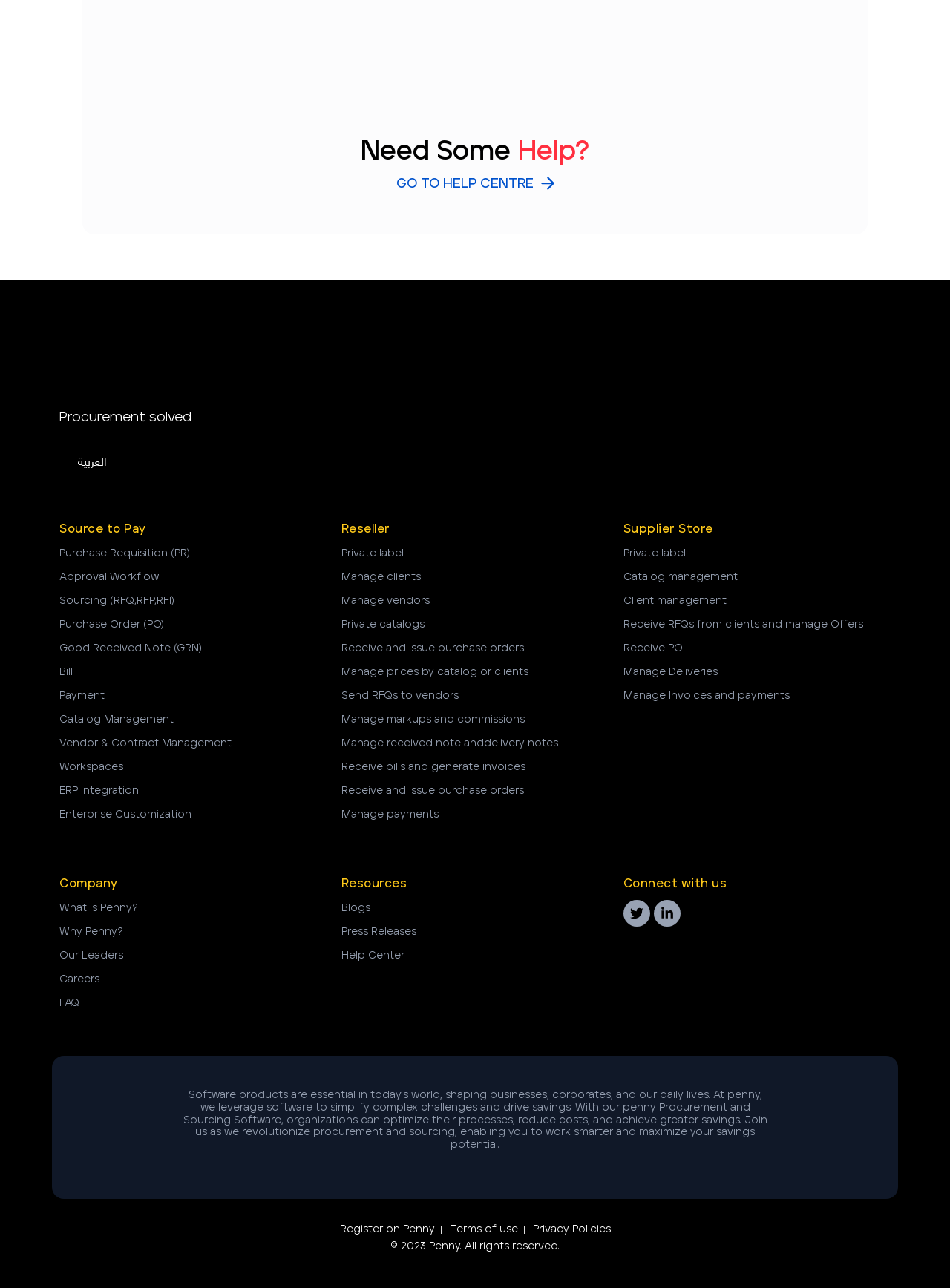What is the copyright information at the bottom of the webpage?
Answer the question in a detailed and comprehensive manner.

The copyright information at the bottom of the webpage indicates that the content is owned by Penny and is protected by copyright law, with all rights reserved for the year 2023.